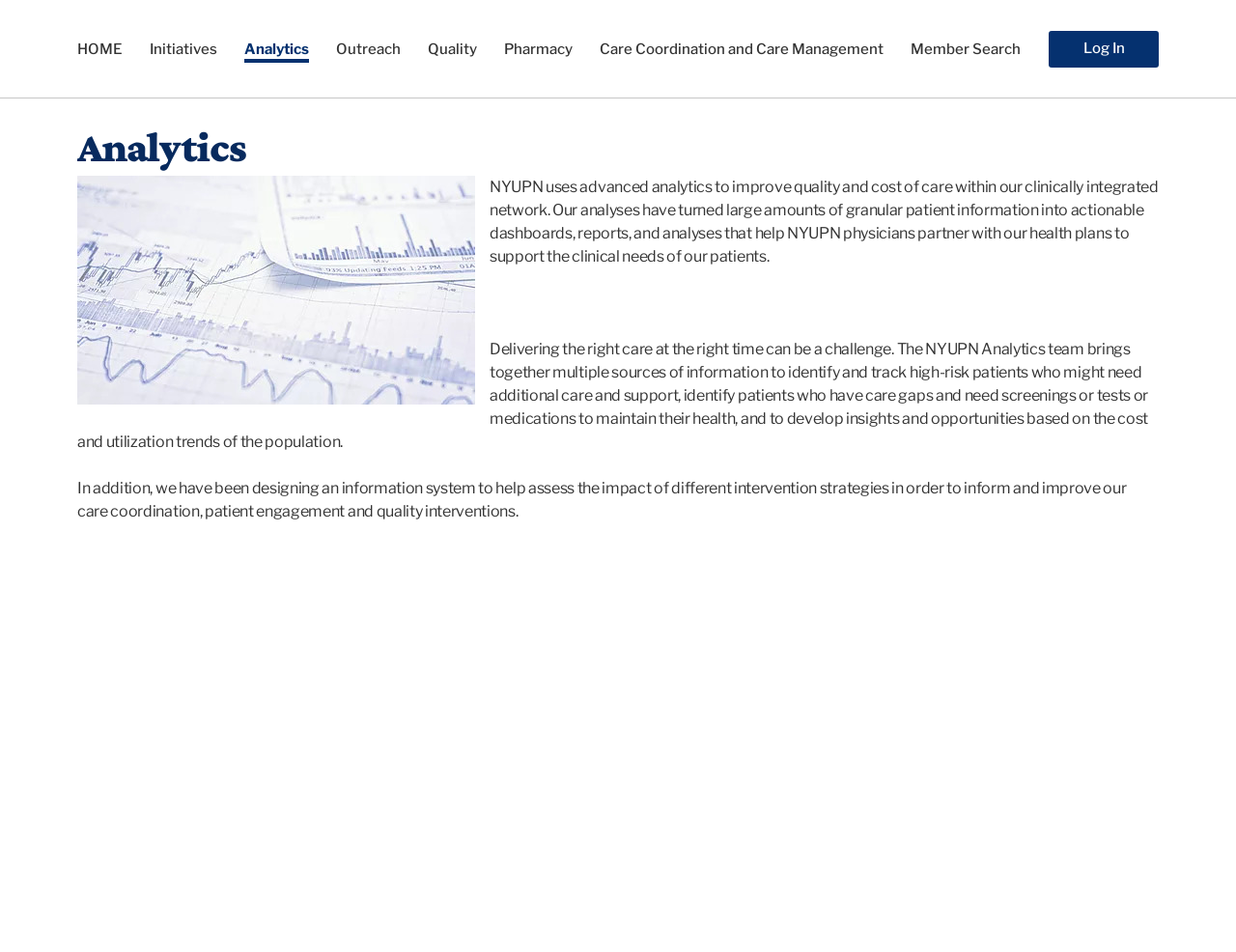Please determine the bounding box coordinates of the area that needs to be clicked to complete this task: 'Click on the 'Member Search' link'. The coordinates must be four float numbers between 0 and 1, formatted as [left, top, right, bottom].

[0.737, 0.042, 0.826, 0.06]